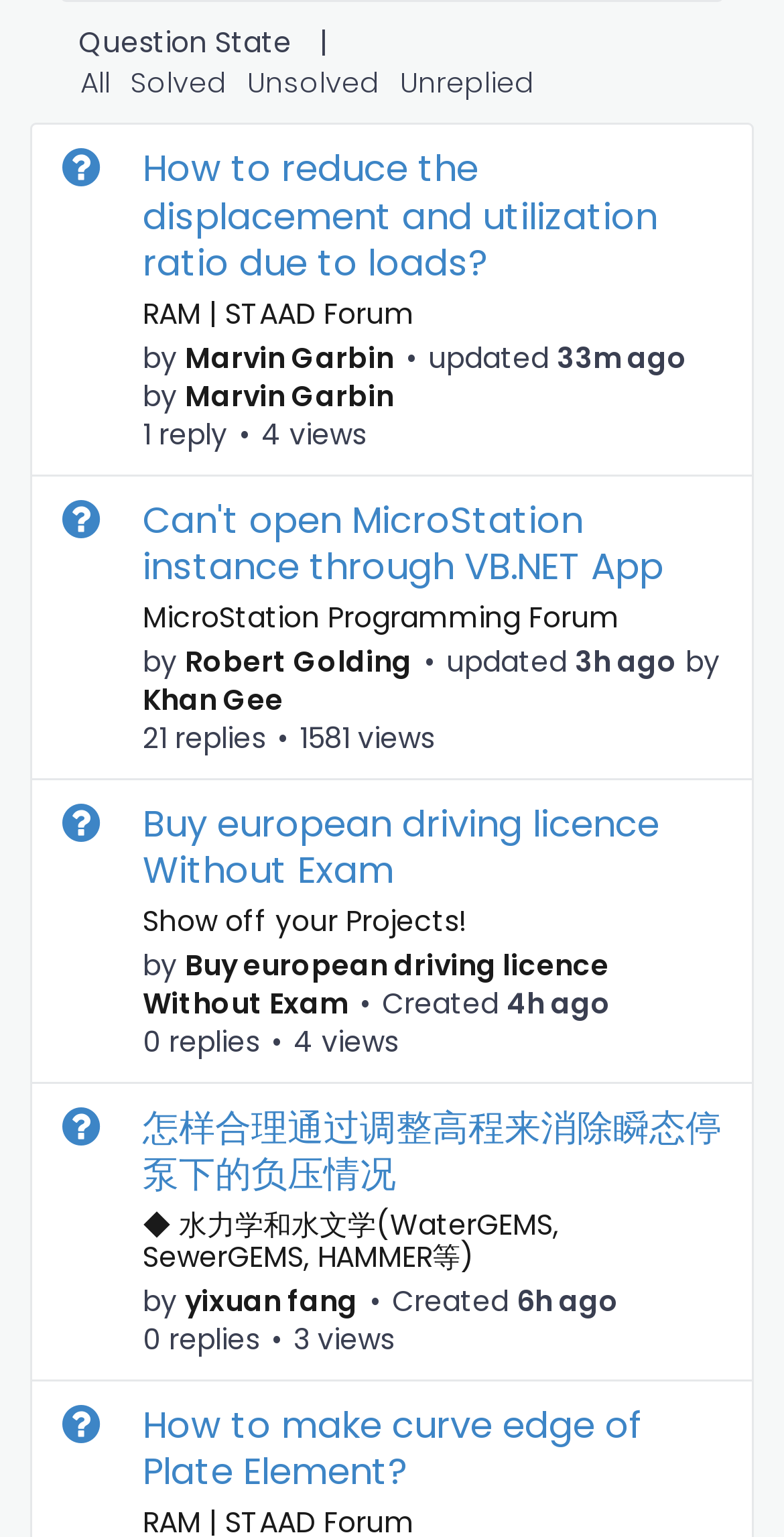Please determine the bounding box coordinates, formatted as (top-left x, top-left y, bottom-right x, bottom-right y), with all values as floating point numbers between 0 and 1. Identify the bounding box of the region described as: ◆ 水力学和水文学(WaterGEMS, SewerGEMS, HAMMER等)

[0.182, 0.783, 0.713, 0.83]